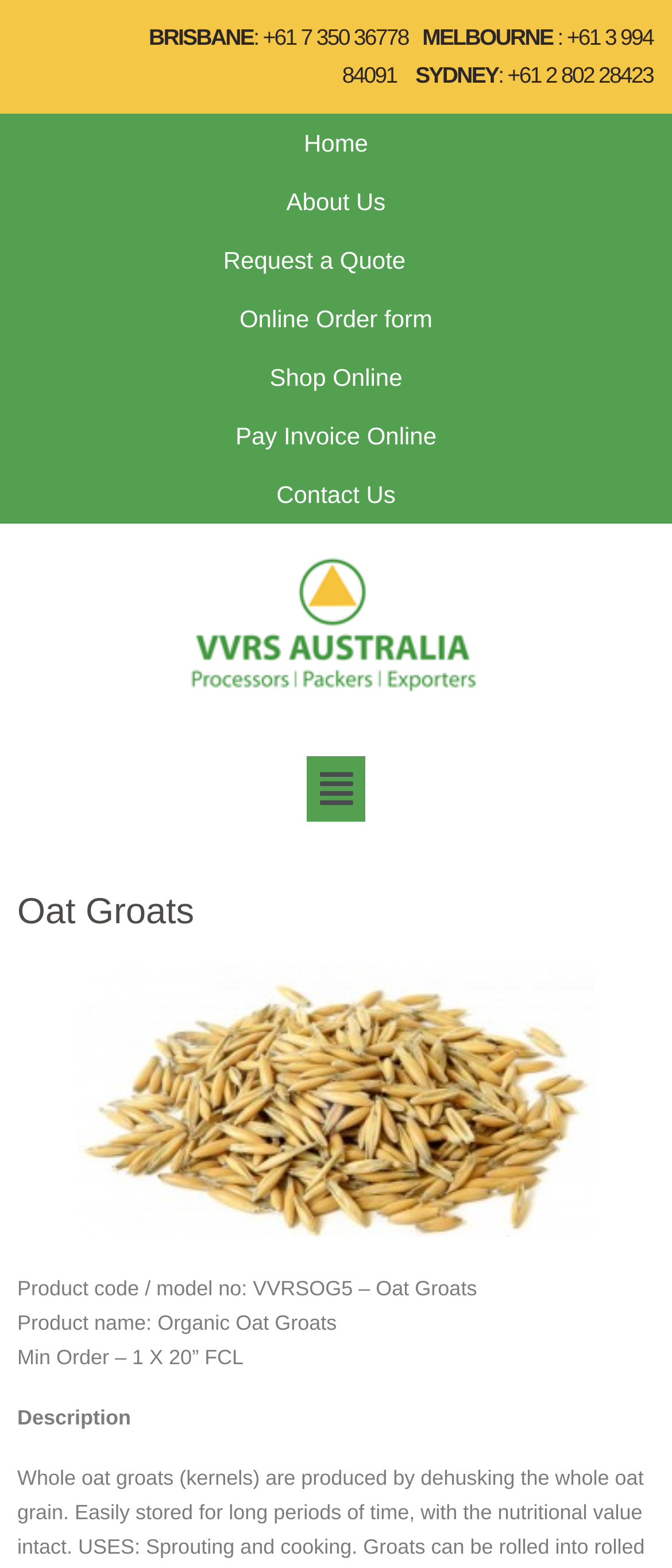Please answer the following question using a single word or phrase: 
What can be done on the 'Shop Online' page?

Shop online